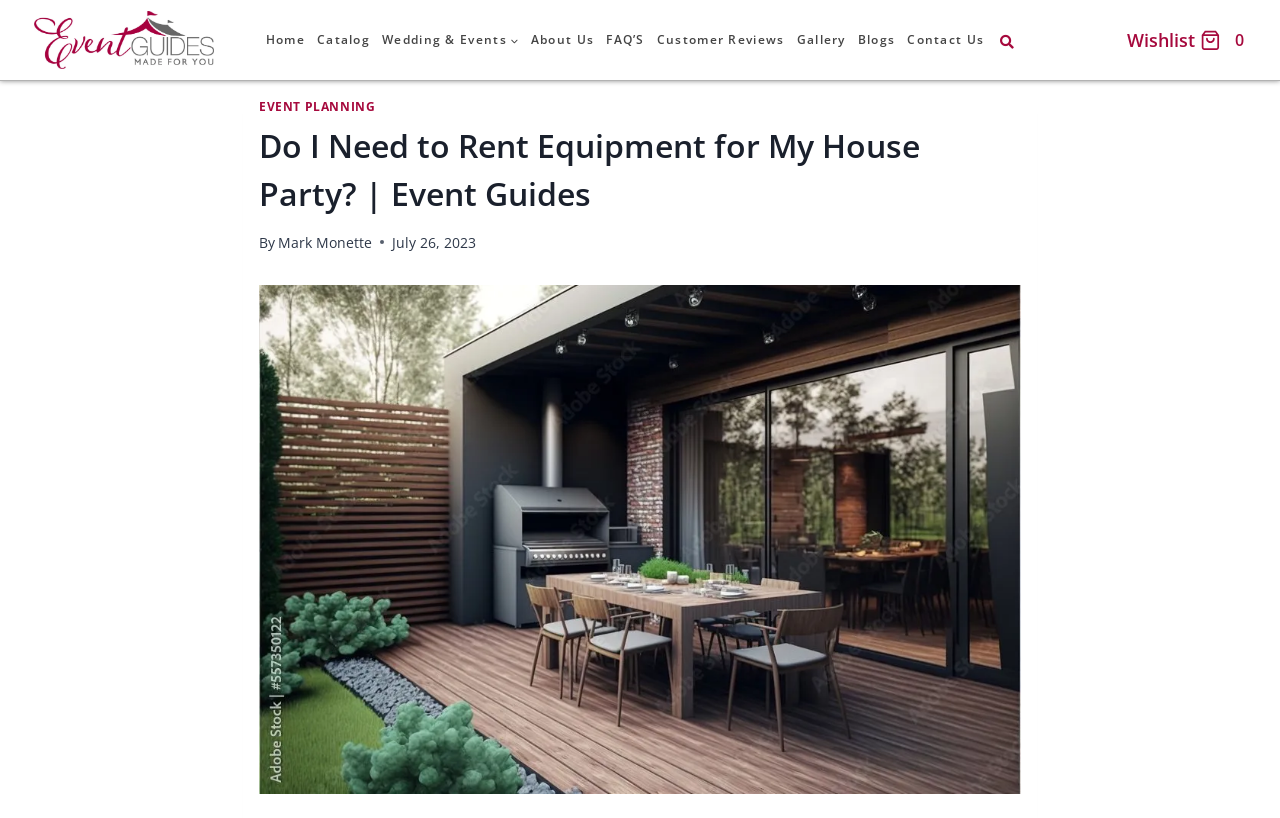Who is the author of the article?
Based on the image, provide your answer in one word or phrase.

Mark Monette